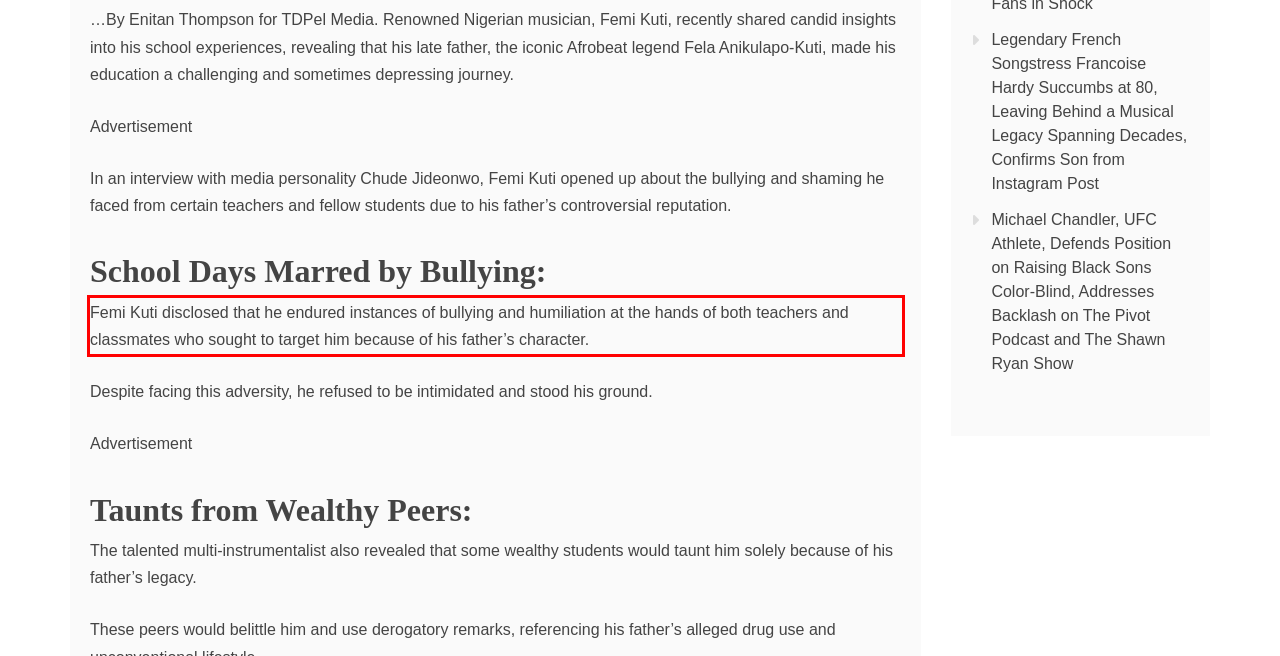You have a screenshot with a red rectangle around a UI element. Recognize and extract the text within this red bounding box using OCR.

Femi Kuti disclosed that he endured instances of bullying and humiliation at the hands of both teachers and classmates who sought to target him because of his father’s character.